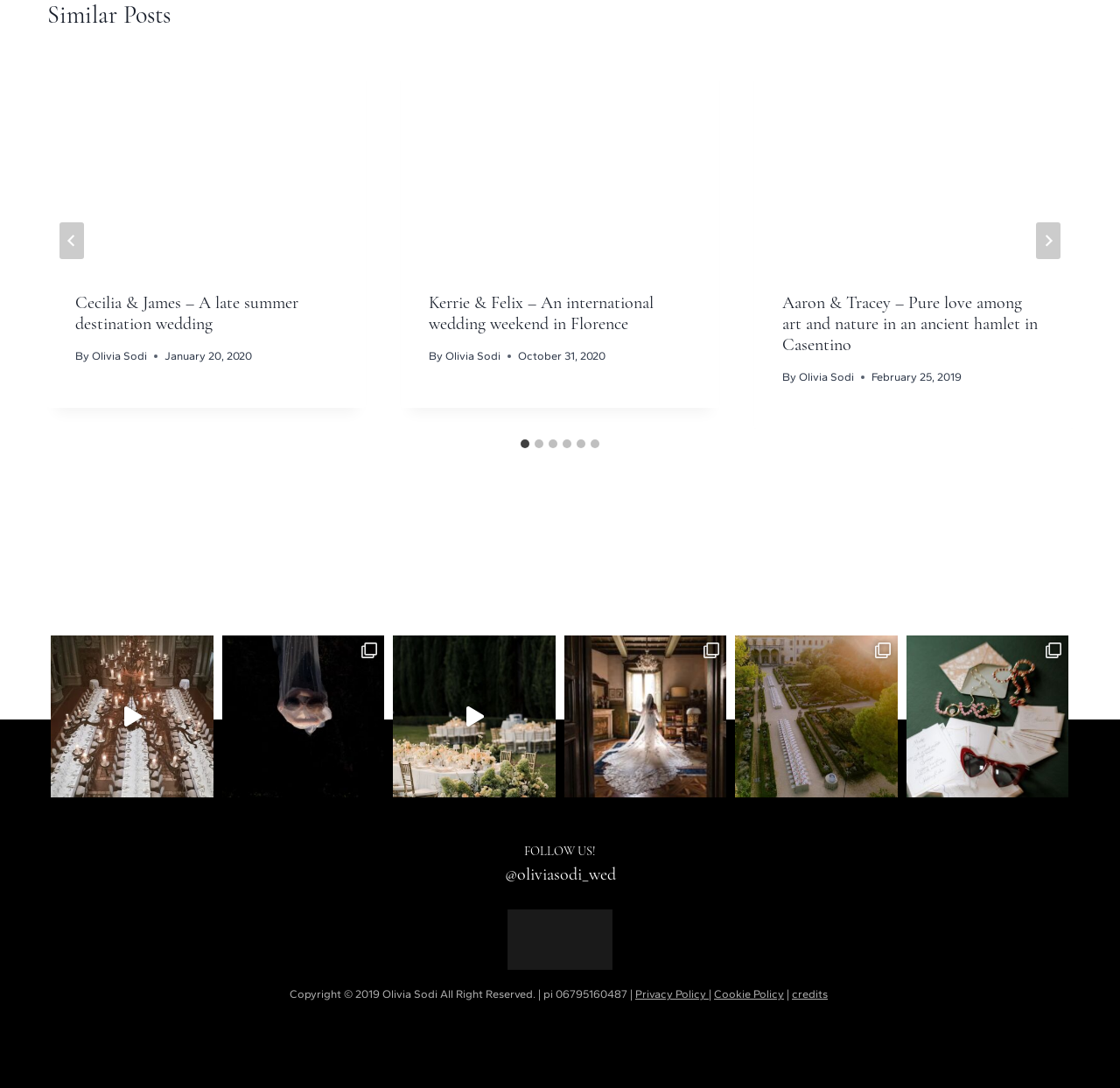Identify the bounding box coordinates for the element you need to click to achieve the following task: "View the 'Memories of a vibrant destination wedding in Flore' post". The coordinates must be four float values ranging from 0 to 1, formatted as [left, top, right, bottom].

[0.045, 0.584, 0.19, 0.733]